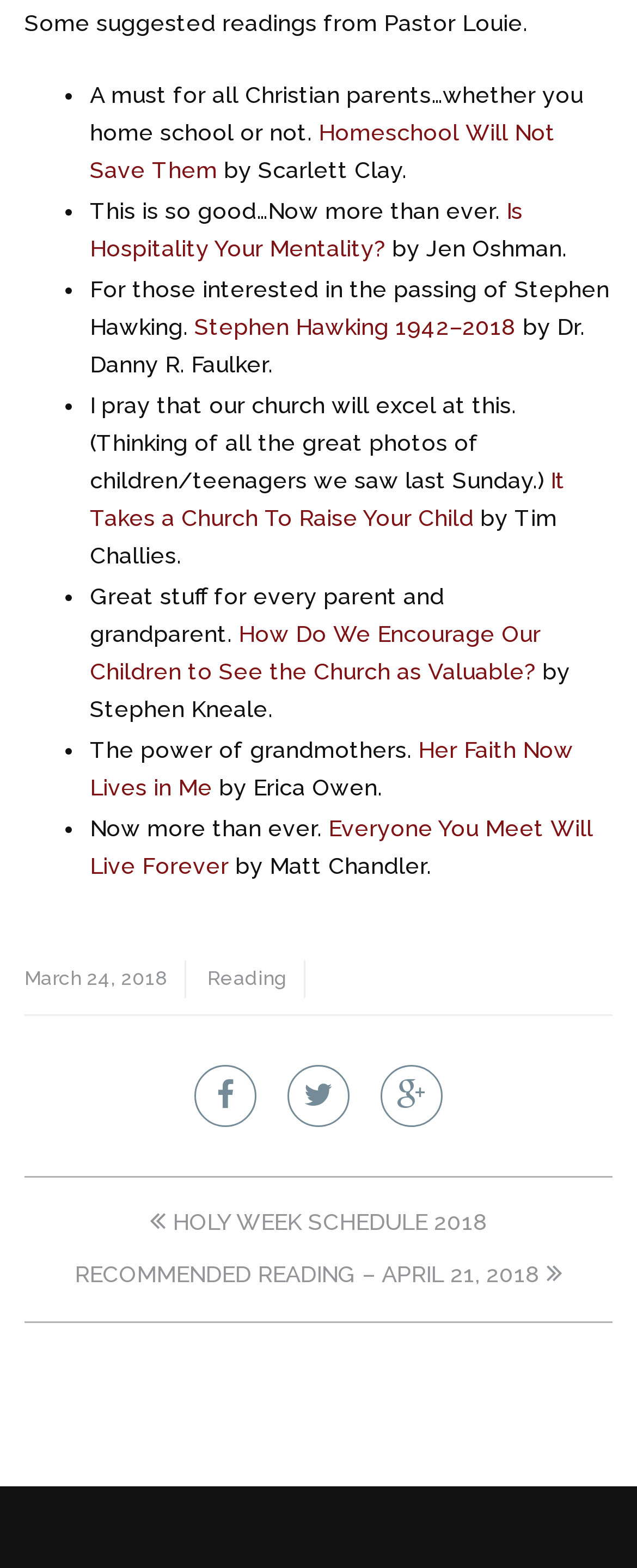Using a single word or phrase, answer the following question: 
How many list markers are there on the webpage?

7